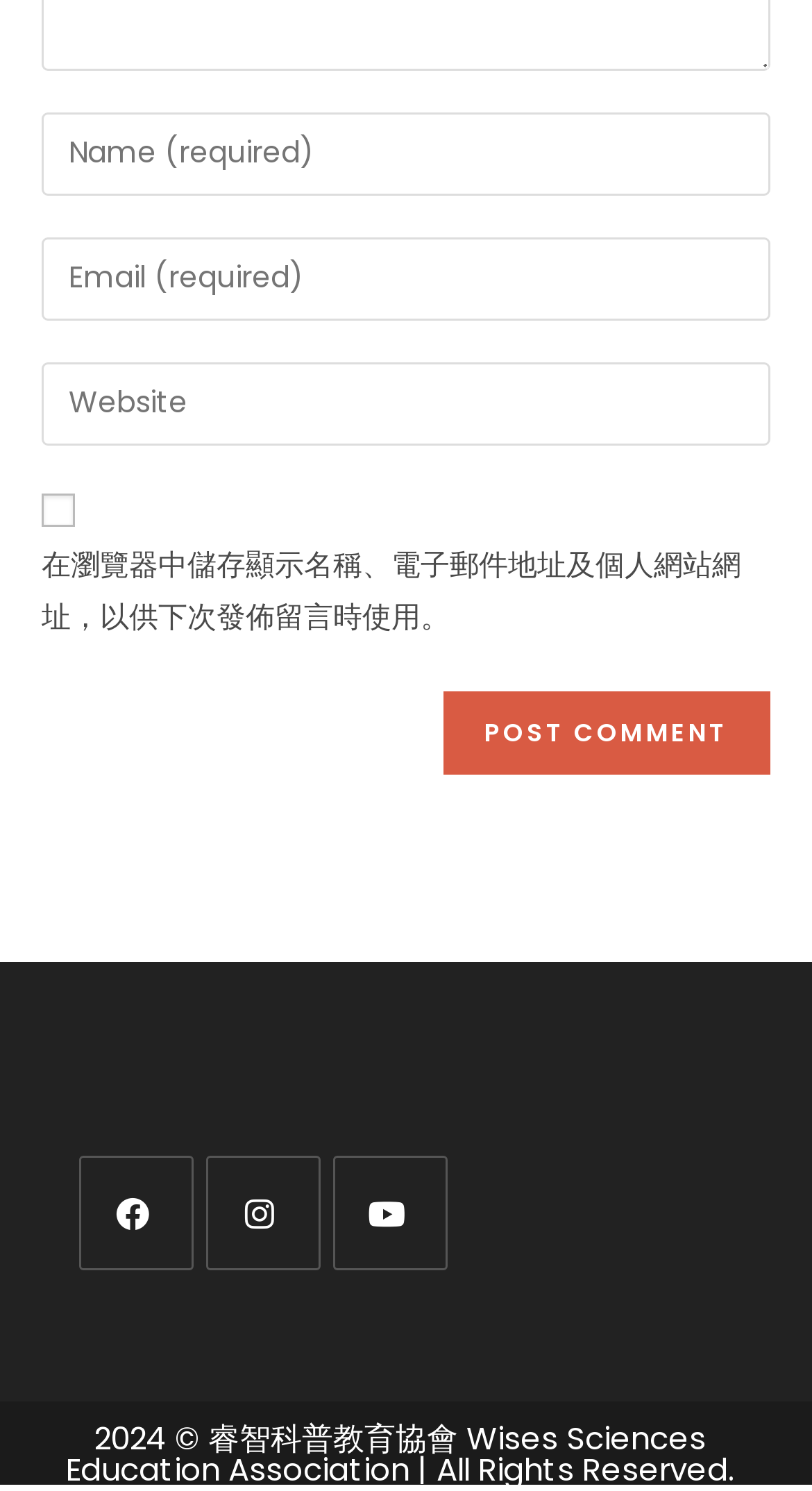Provide a short, one-word or phrase answer to the question below:
What is the purpose of the first textbox?

Enter name or username